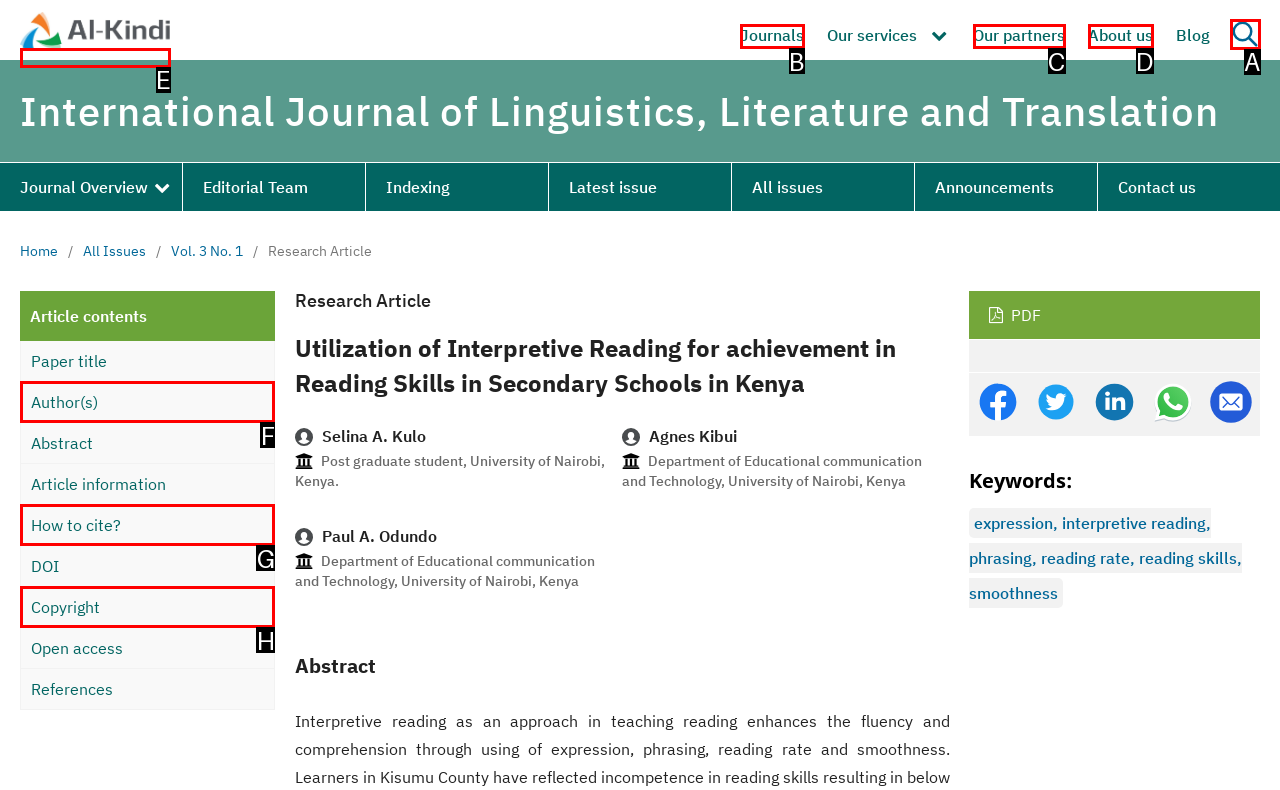Tell me which one HTML element I should click to complete the following task: Click the 'Publisher' link Answer with the option's letter from the given choices directly.

E